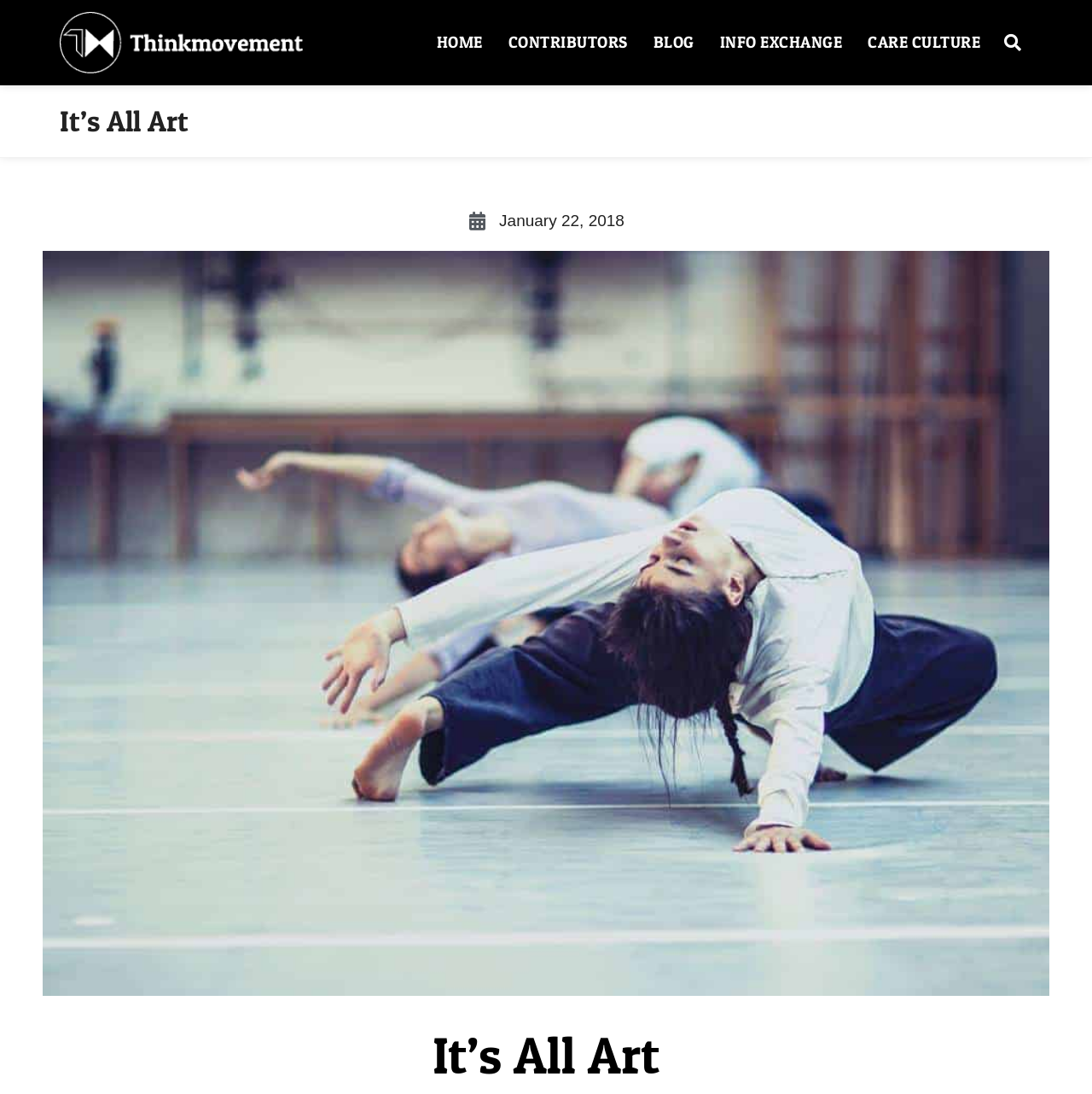How many navigation links are there?
Your answer should be a single word or phrase derived from the screenshot.

5